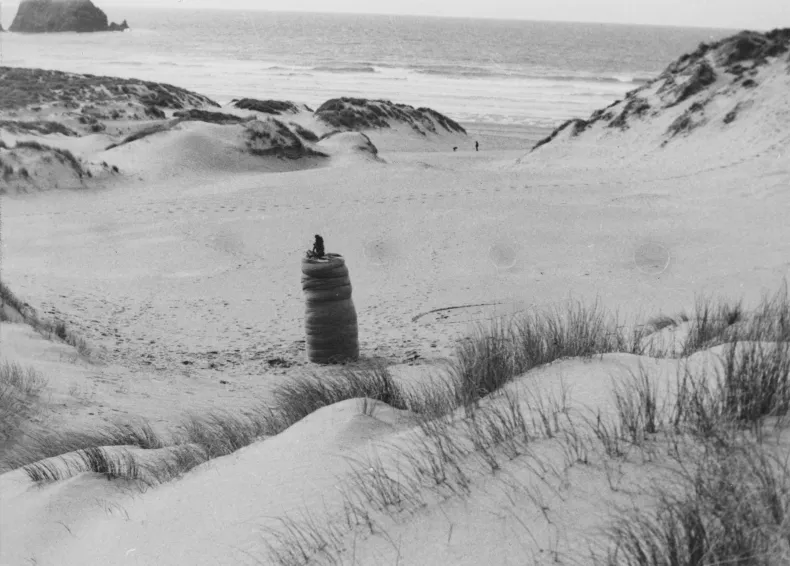Where is the installation located?
By examining the image, provide a one-word or phrase answer.

Holywell Bay, Cornwall